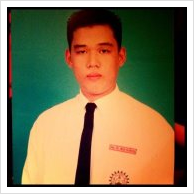Describe the scene in the image with detailed observations.

This image features a young man dressed in a formal white shirt adorned with a school emblem on the left chest area and a black tie. He stands against a vibrant green background, which creates a striking contrast to his attire. His expression is serious and composed, suggesting a setting that may be associated with a formal occasion, such as a graduation or professional event. The photo appears to be a portrait, focusing closely on his upper body. The overall presentation conveys a sense of professionalism and pride, reflective of a momentous occasion in his educational journey.